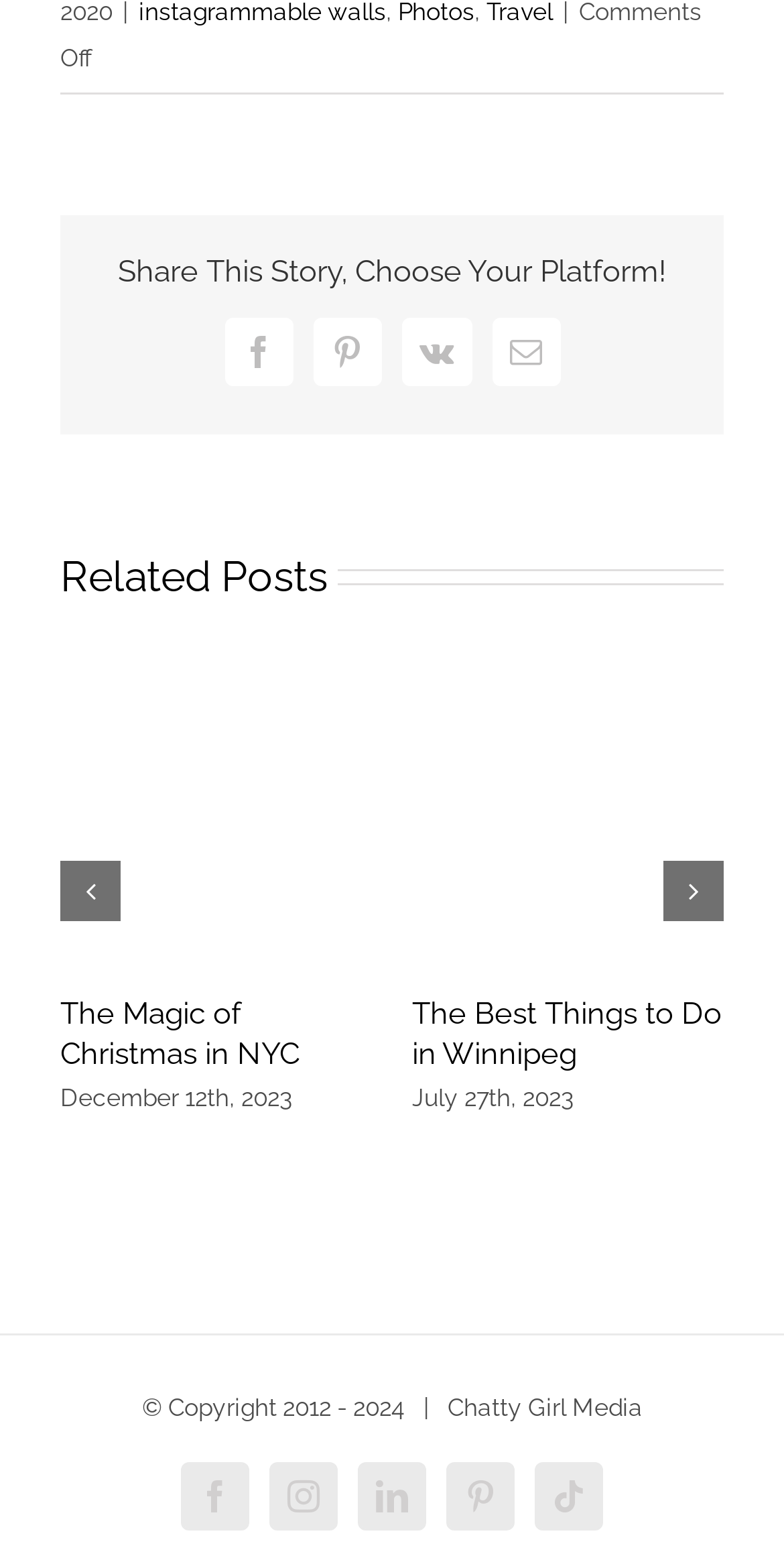Find the bounding box coordinates for the area that must be clicked to perform this action: "view latest news".

None